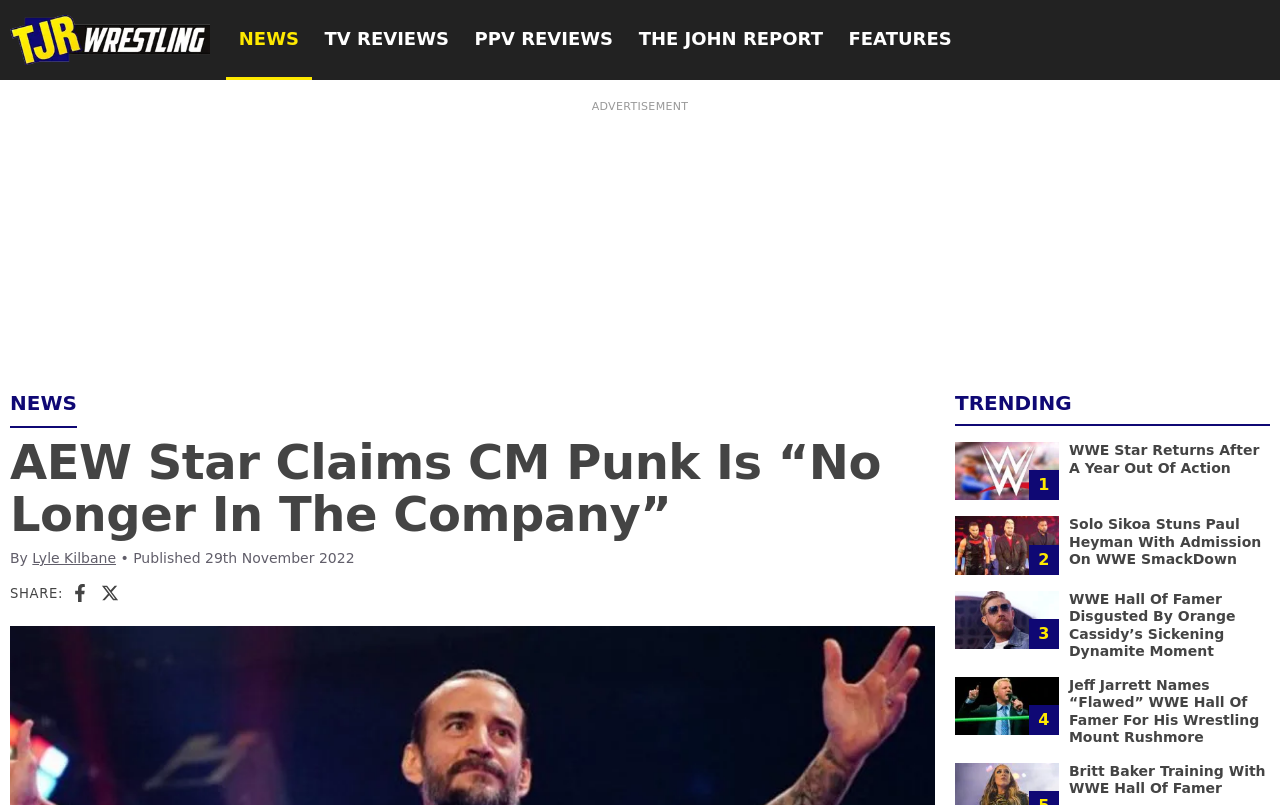Please predict the bounding box coordinates of the element's region where a click is necessary to complete the following instruction: "Click on the TJR Wrestling logo". The coordinates should be represented by four float numbers between 0 and 1, i.e., [left, top, right, bottom].

[0.008, 0.018, 0.164, 0.081]